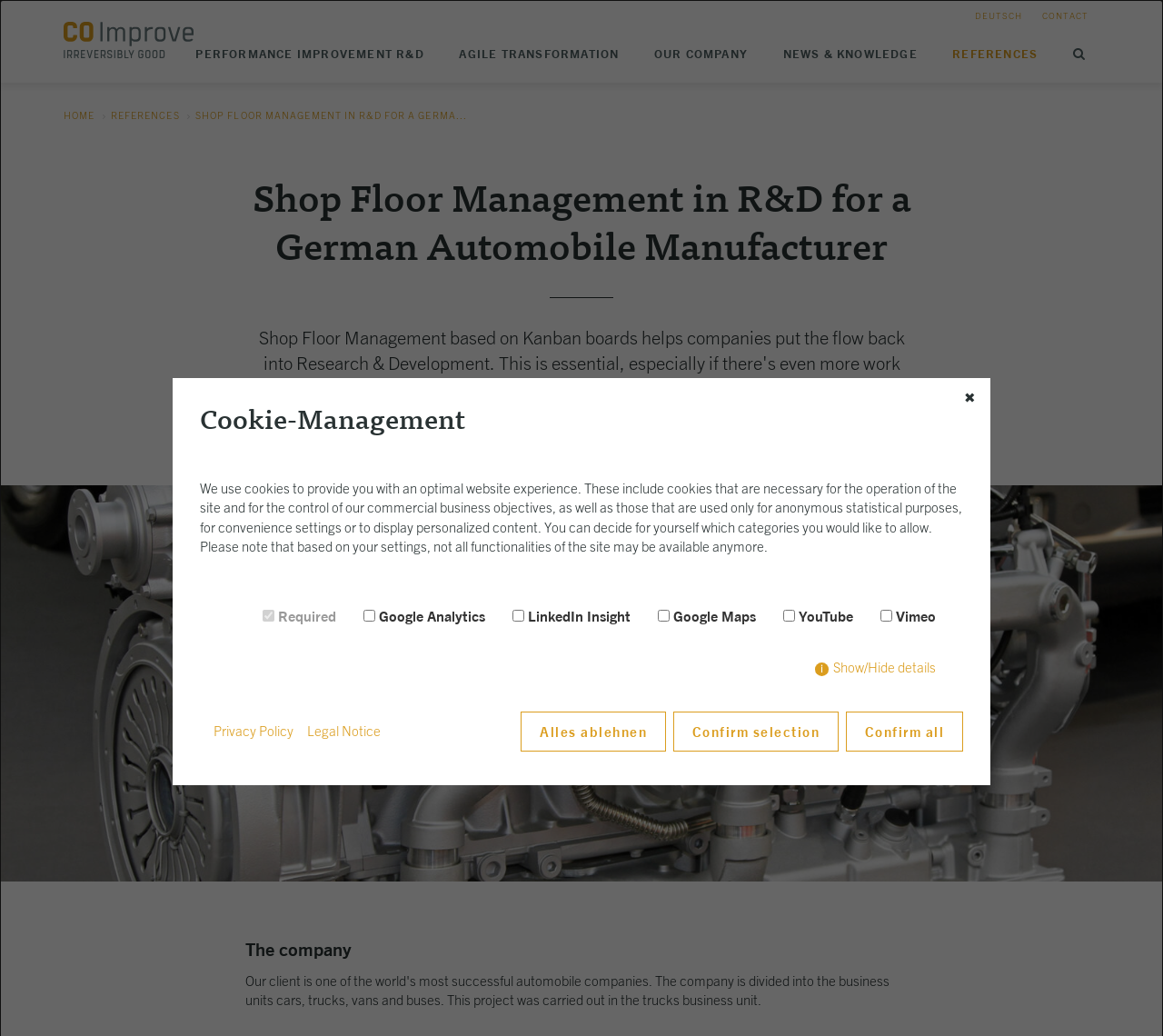What is the company's industry?
We need a detailed and meticulous answer to the question.

Based on the webpage content, specifically the heading 'Shop Floor Management in R&D for a German Automobile Manufacturer', it can be inferred that the company is in the automobile industry.